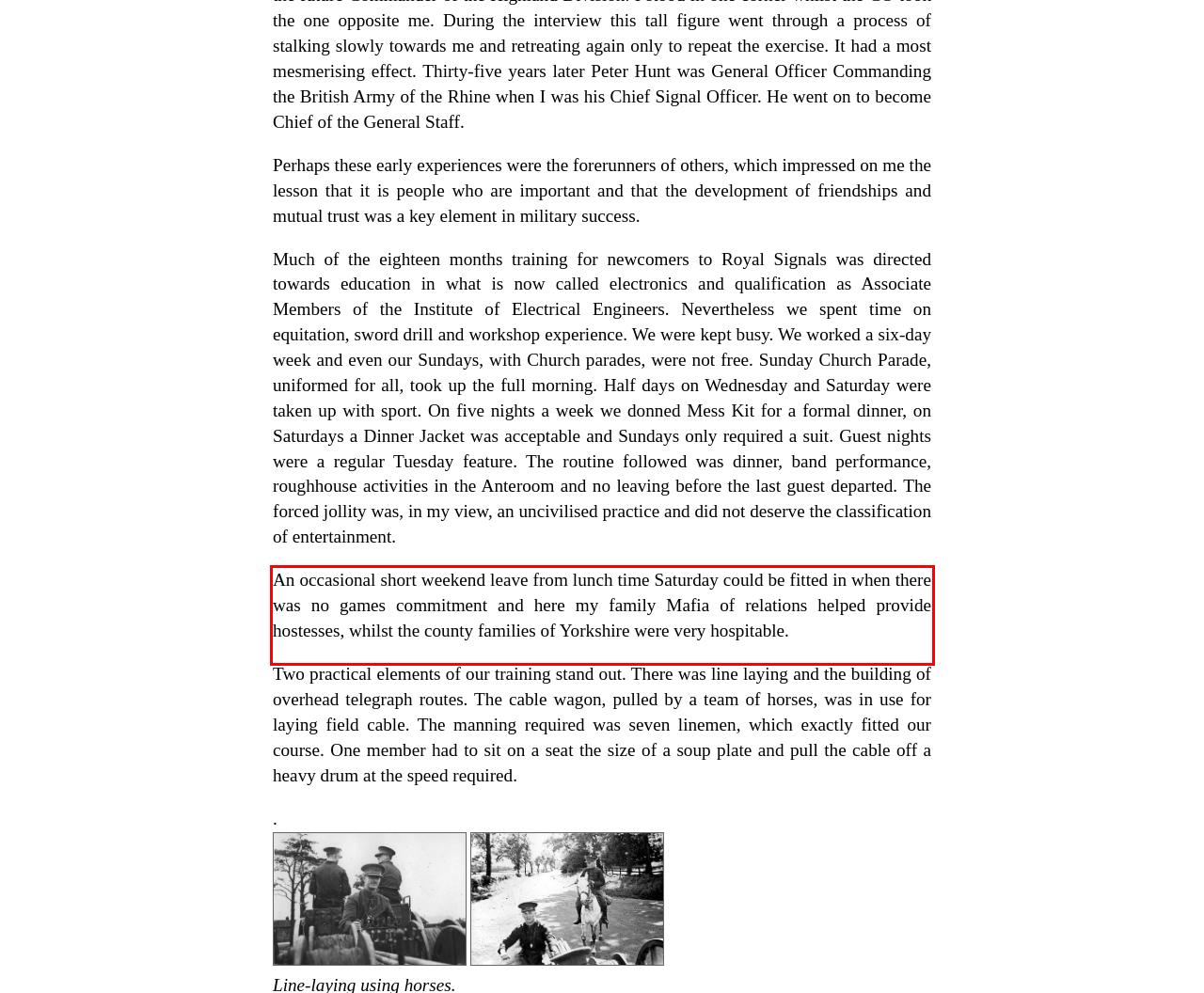Please extract the text content within the red bounding box on the webpage screenshot using OCR.

An occasional short weekend leave from lunch time Saturday could be fitted in when there was no games commitment and here my family Mafia of relations helped provide hostesses, whilst the county families of Yorkshire were very hospitable.